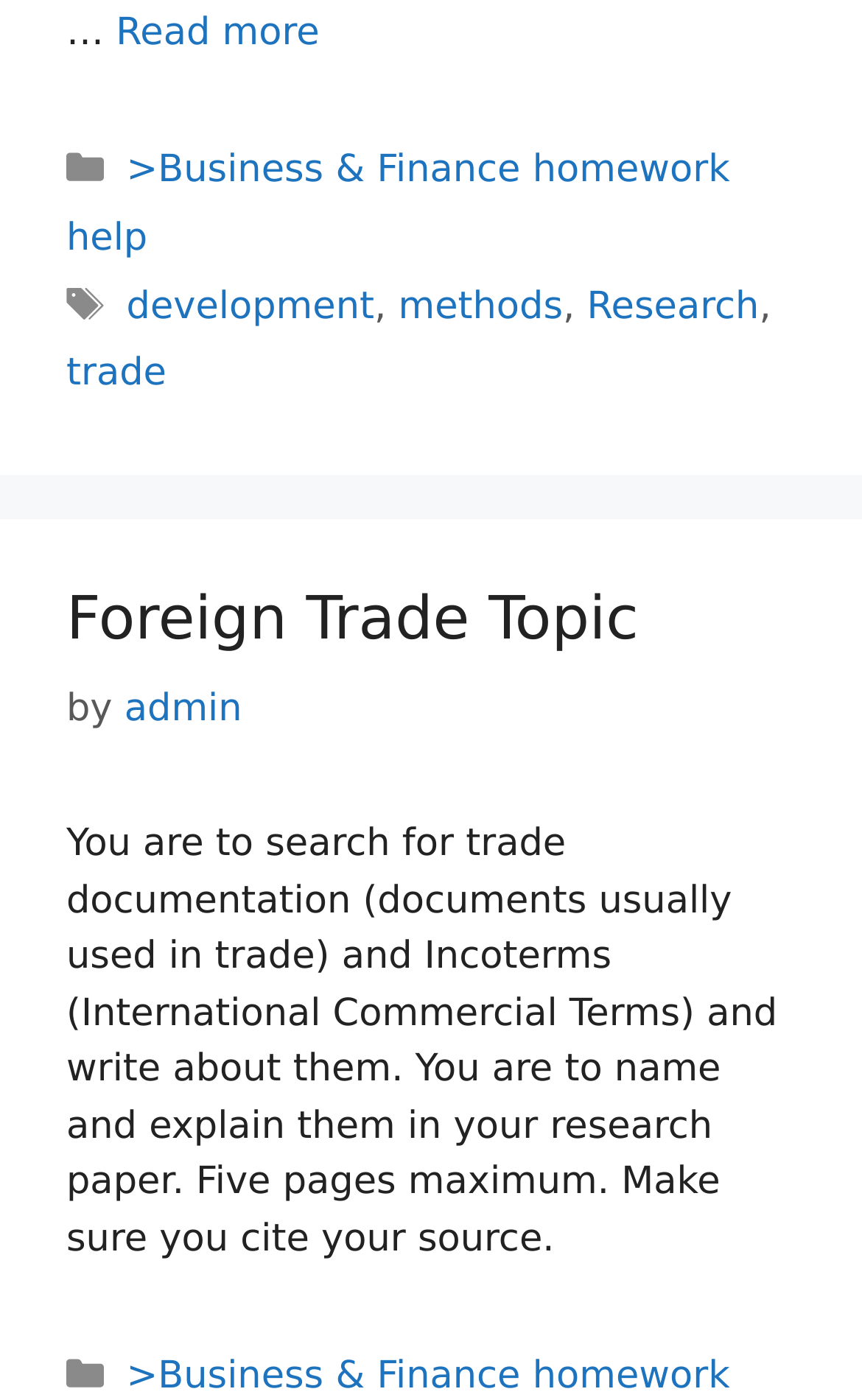Find the bounding box coordinates of the UI element according to this description: "development".

[0.147, 0.203, 0.434, 0.234]